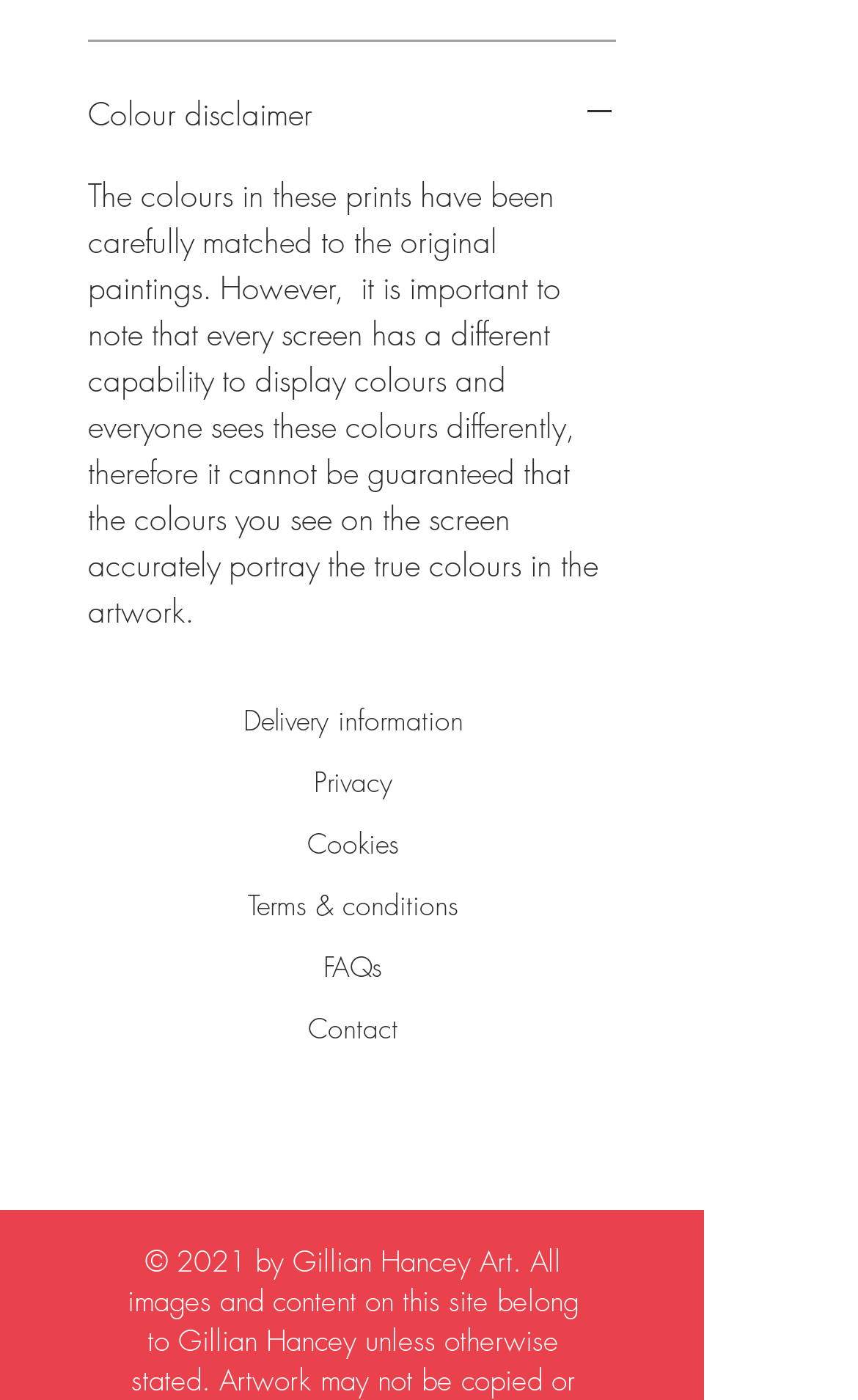Locate the bounding box coordinates of the clickable region necessary to complete the following instruction: "View delivery information". Provide the coordinates in the format of four float numbers between 0 and 1, i.e., [left, top, right, bottom].

[0.254, 0.501, 0.569, 0.529]